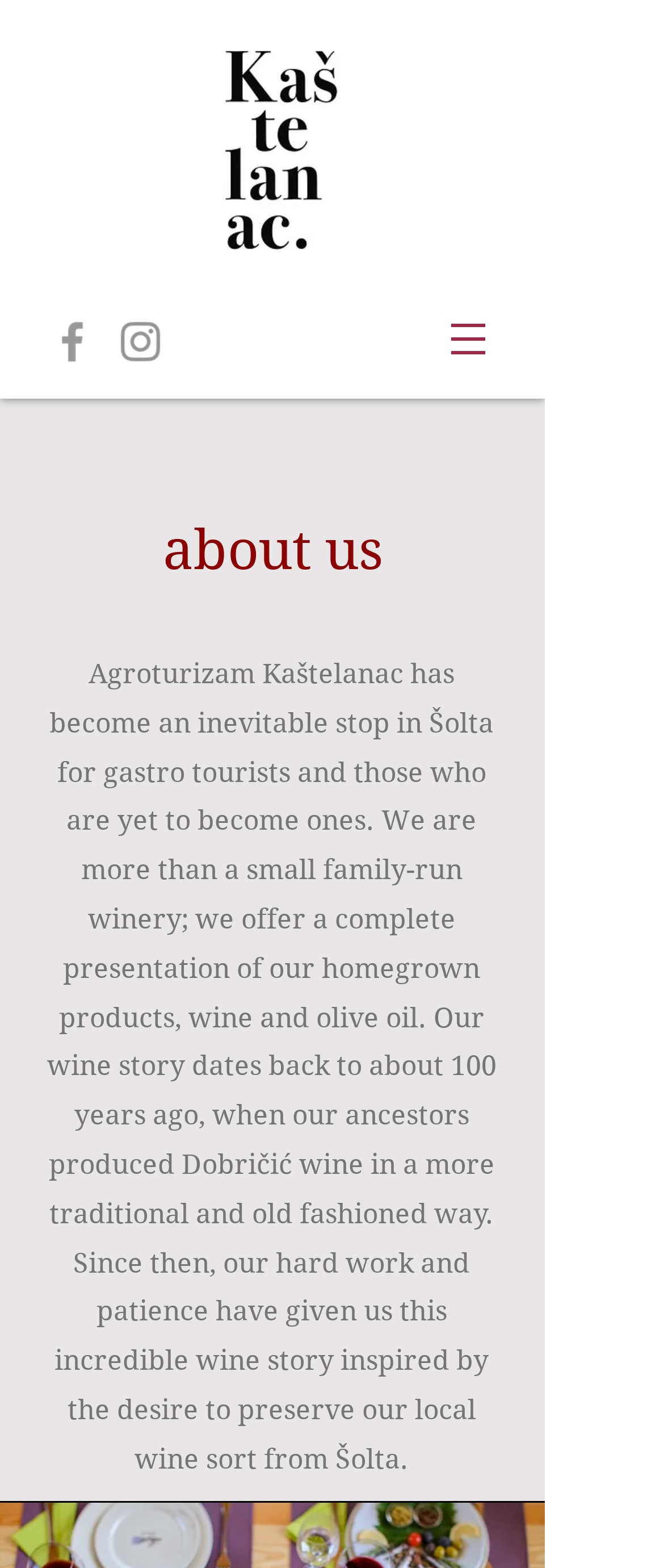What social media platforms are linked on this website?
Give a comprehensive and detailed explanation for the question.

The Social Bar list element contains links to Facebook and Instagram, represented by their respective icons, allowing users to access the winery's social media profiles.